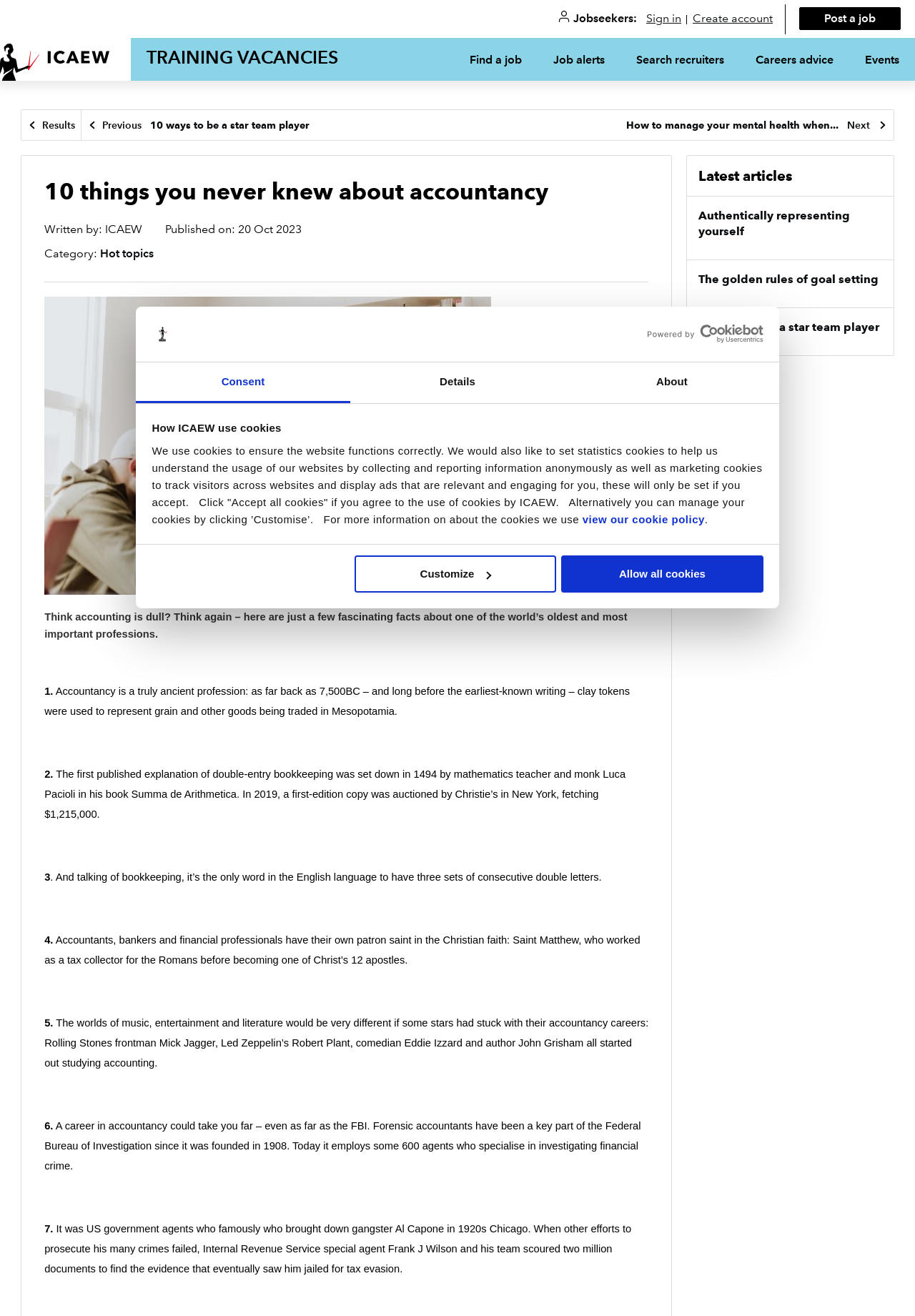What is the date when this article was published?
Please answer the question as detailed as possible.

The answer can be found in the section 'Published on:' where it is mentioned that the article was published on 20 Oct 2023.